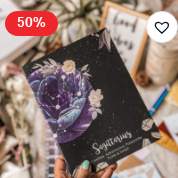Generate a comprehensive description of the image.

The image features an aesthetically pleasing notebook designed for those born under the Sagittarius zodiac sign. The cover showcases a captivating blend of vibrant colors, artistry, and celestial motifs, prominently featuring floral elements and starry backgrounds. A red banner at the top indicates a 50% discount, enhancing its appeal. Additionally, the notebook is held by a hand, suggesting its size and usability. The background hints at a cozy display of stationery items, making it an attractive choice for journaling, sketching, or note-taking. This notebook not only serves a practical purpose but also showcases the unique identity of its owner, reflecting astrological interests and artistic flair.